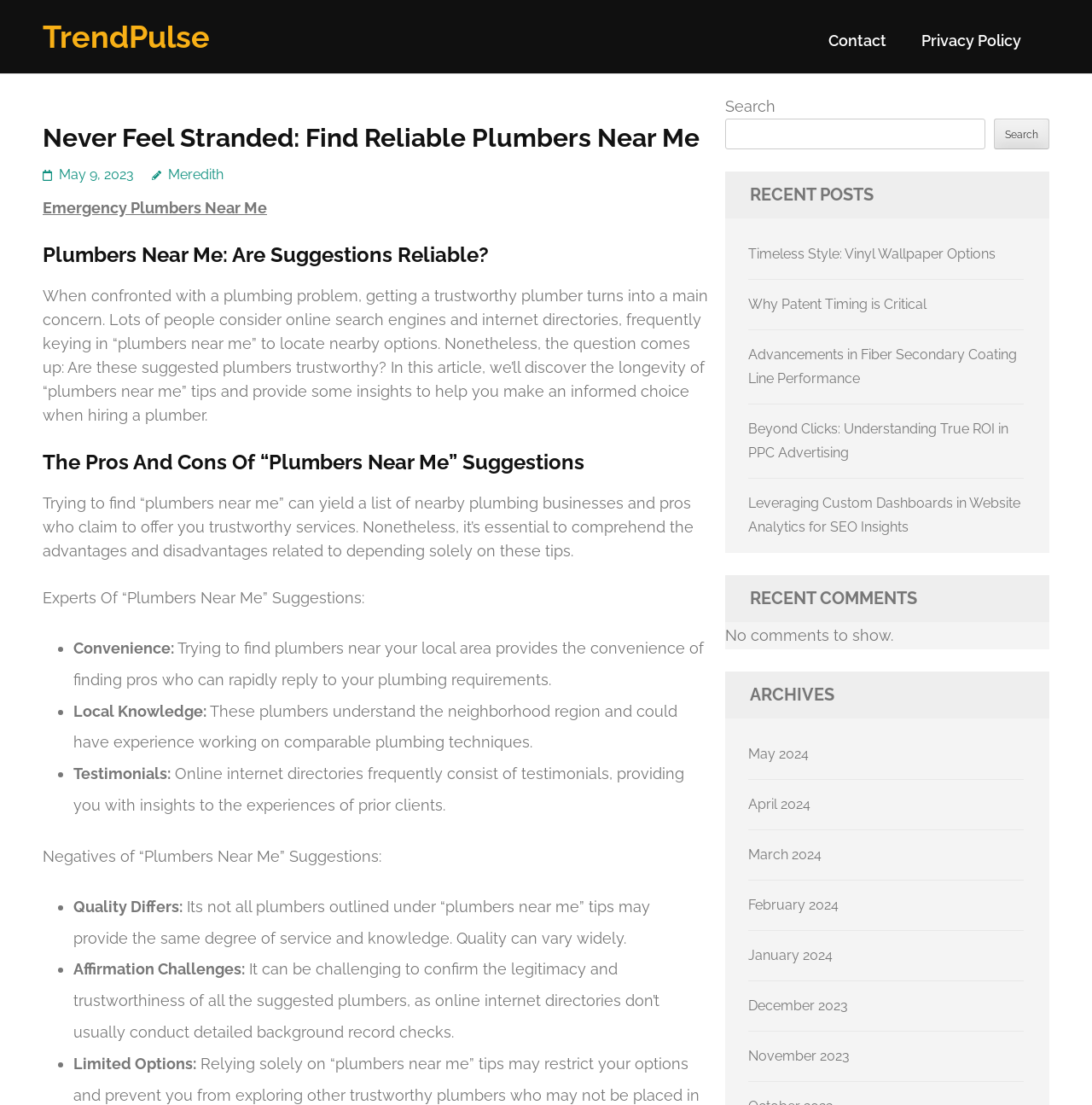Please specify the bounding box coordinates for the clickable region that will help you carry out the instruction: "View the archives for May 2024".

[0.685, 0.675, 0.741, 0.69]